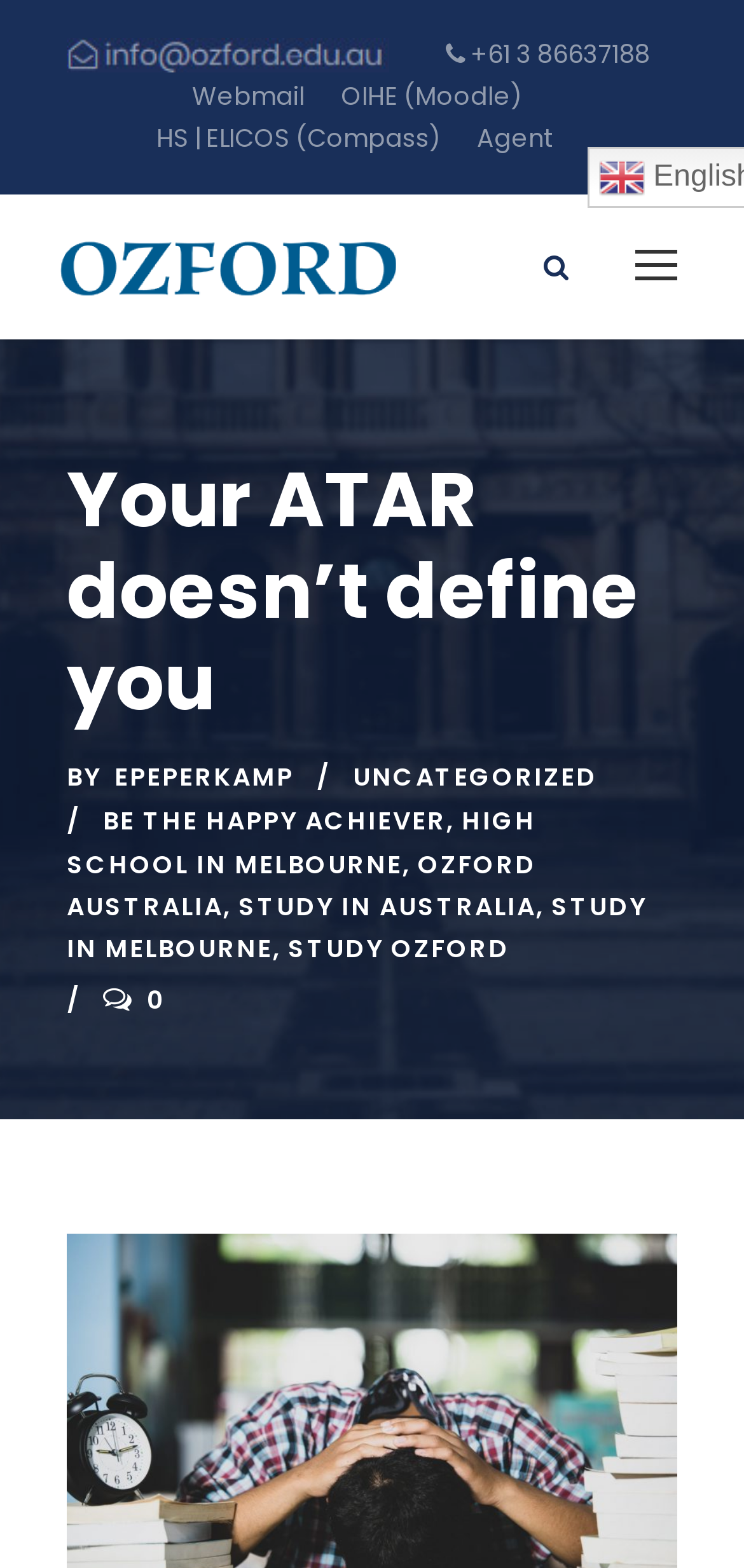Please specify the bounding box coordinates of the area that should be clicked to accomplish the following instruction: "Check high school information". The coordinates should consist of four float numbers between 0 and 1, i.e., [left, top, right, bottom].

[0.09, 0.513, 0.721, 0.562]